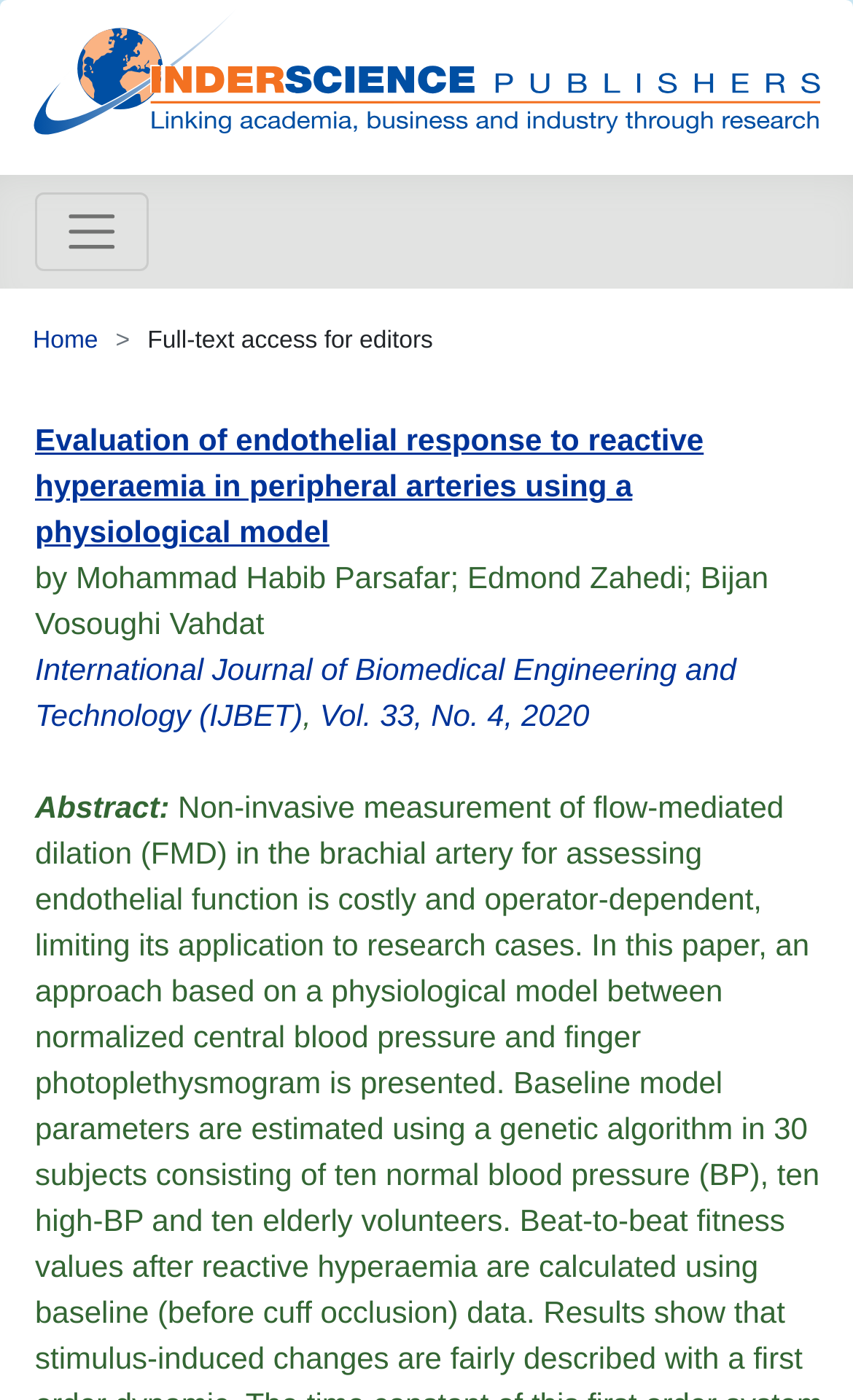What is the first item in the breadcrumb navigation?
Please ensure your answer is as detailed and informative as possible.

The breadcrumb navigation is located at the top of the webpage, and it shows the navigation path. The first item in the breadcrumb navigation is 'Home'.